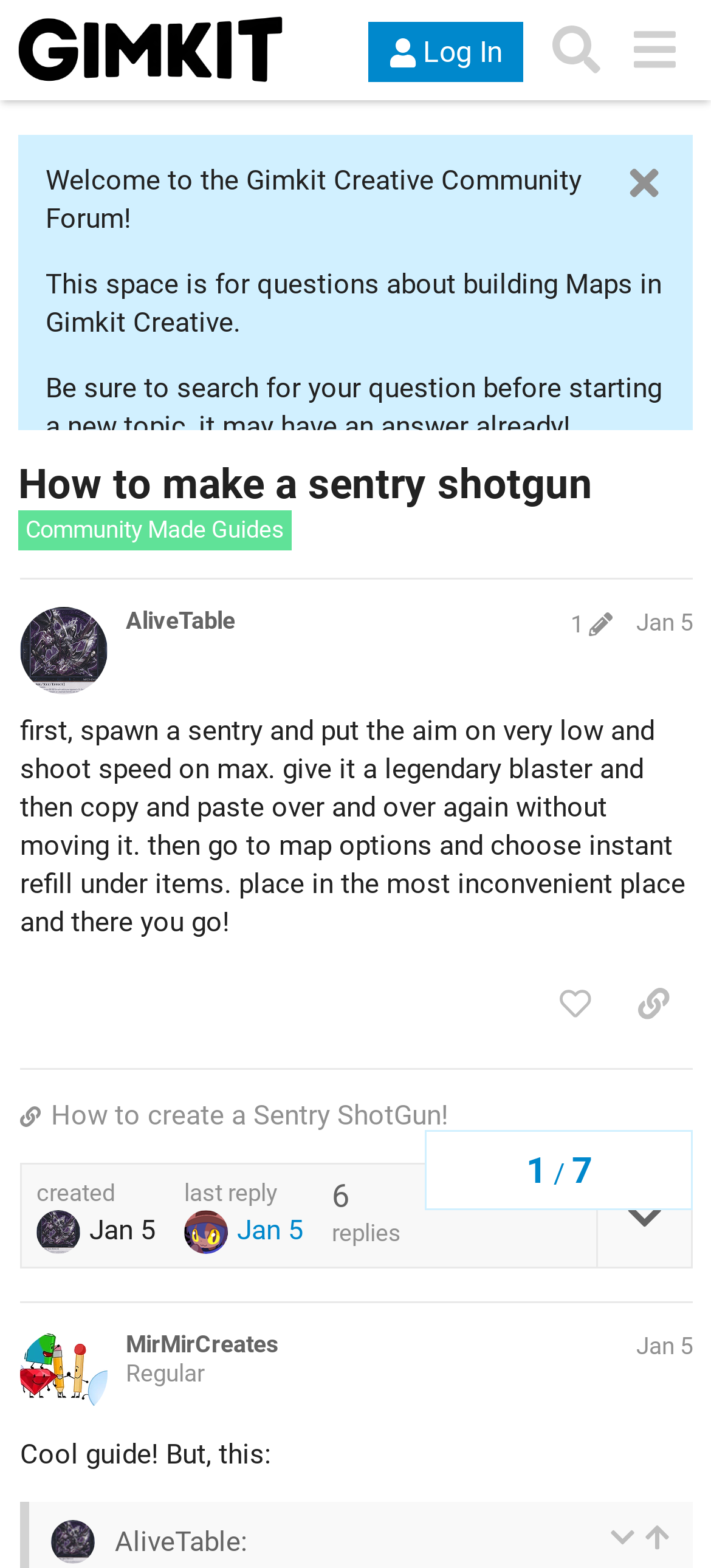Given the description "title="go to the quoted post"", determine the bounding box of the corresponding UI element.

[0.905, 0.972, 0.944, 0.991]